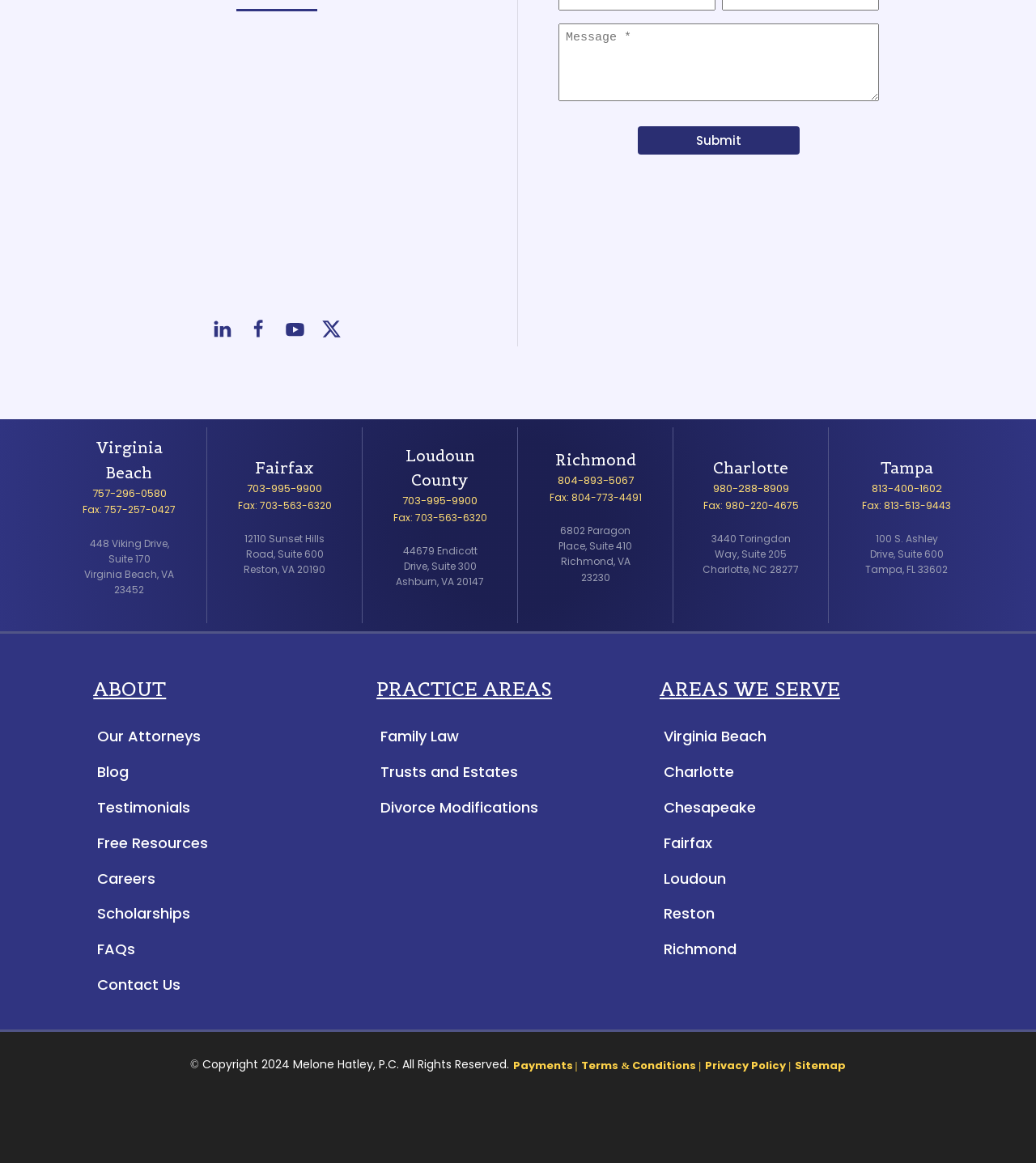Use one word or a short phrase to answer the question provided: 
What is the copyright year of the webpage?

2024